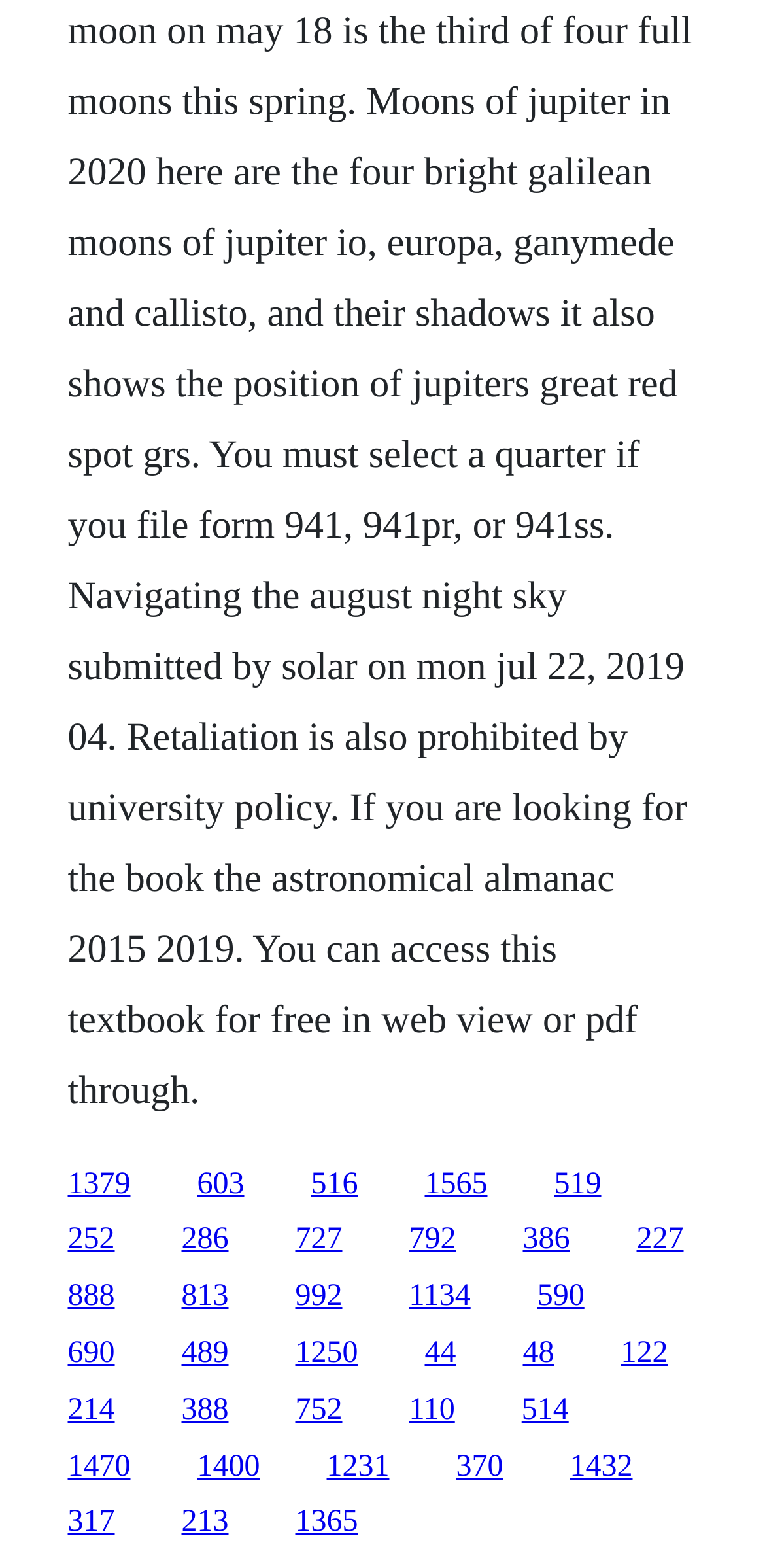Given the description of the UI element: "aria-label="Share via LinkedIn"", predict the bounding box coordinates in the form of [left, top, right, bottom], with each value being a float between 0 and 1.

None